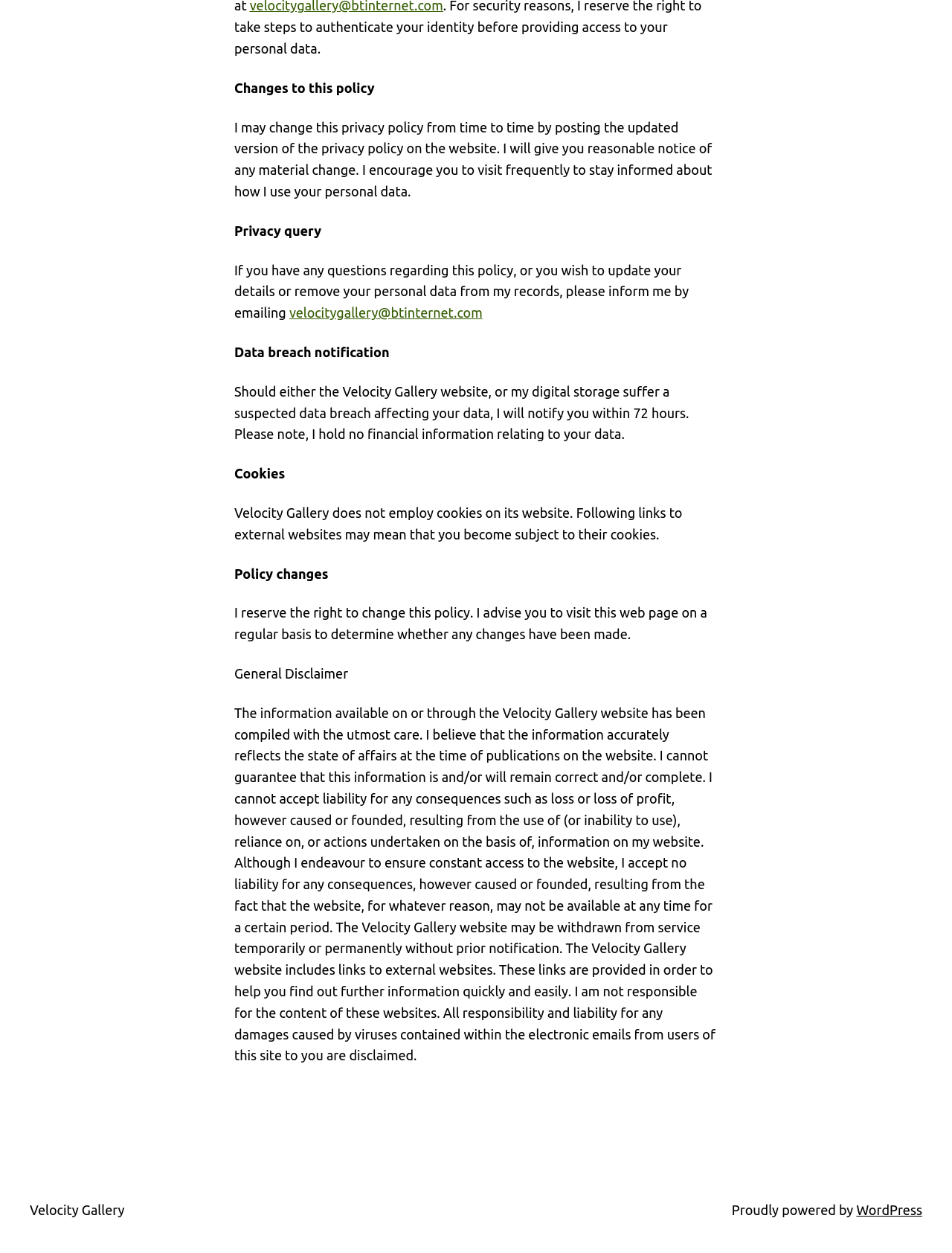Can the website owner guarantee the accuracy of the information?
From the screenshot, supply a one-word or short-phrase answer.

No